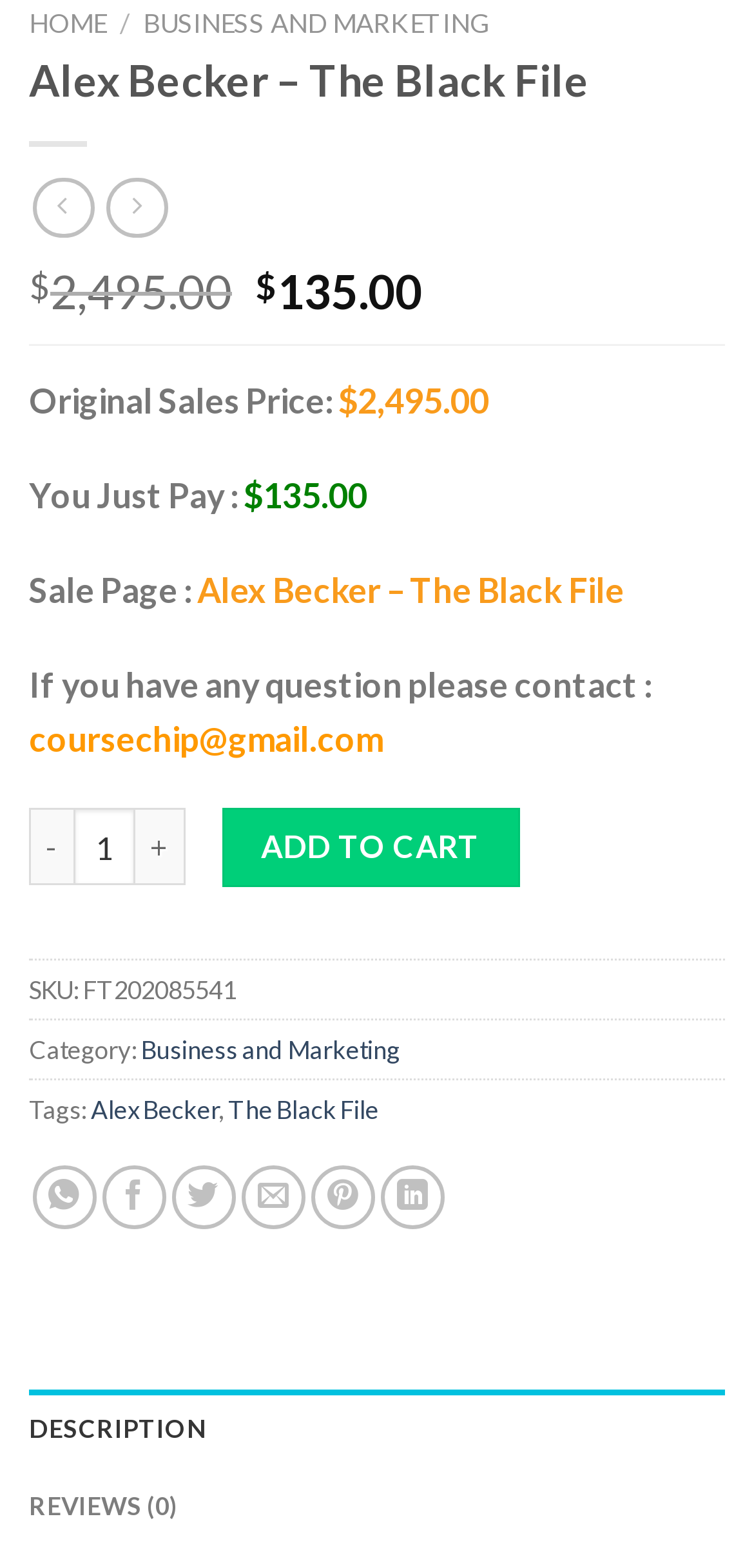Specify the bounding box coordinates for the region that must be clicked to perform the given instruction: "Click the 'DESCRIPTION' tab".

[0.038, 0.886, 0.962, 0.936]